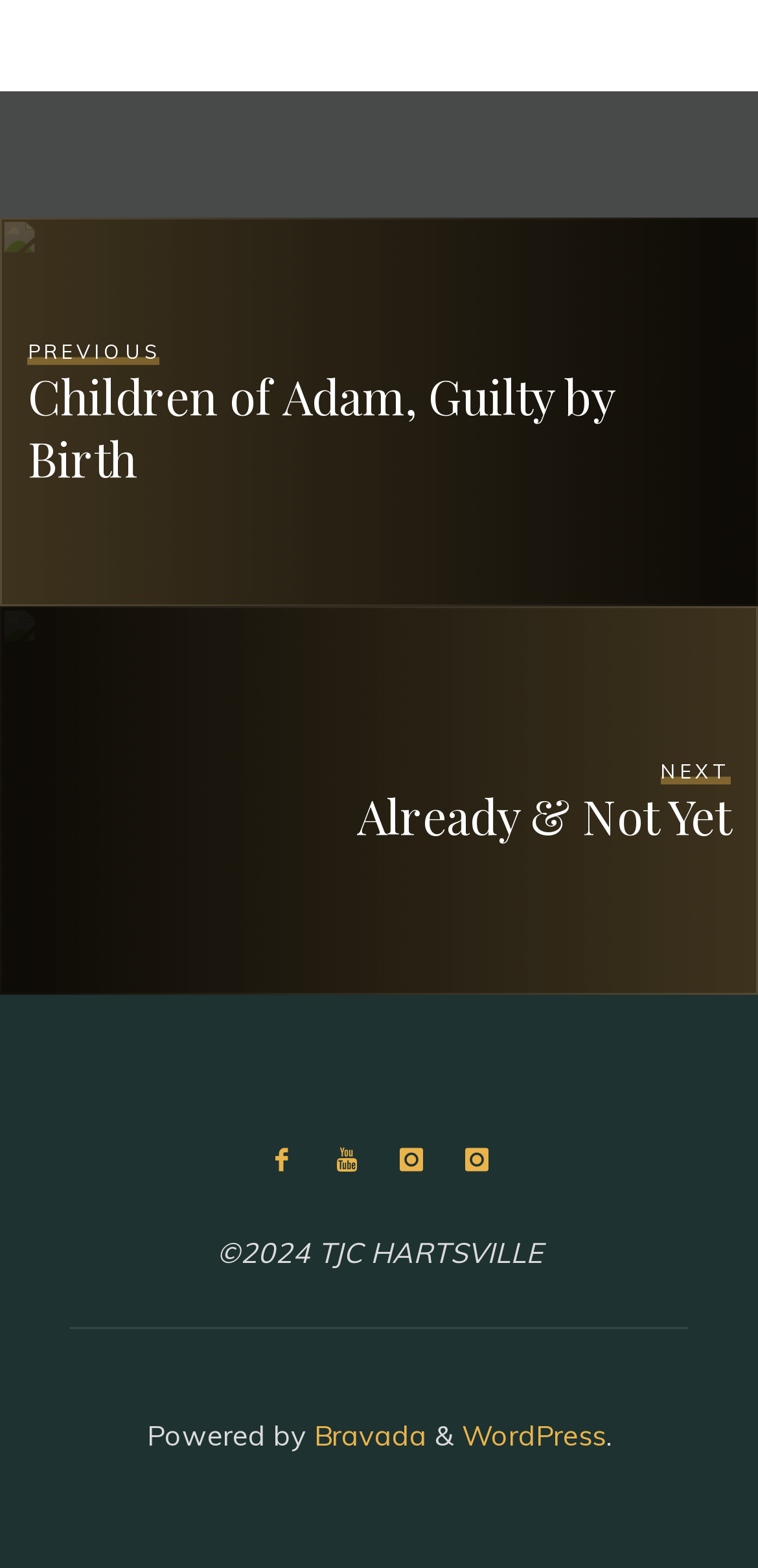Determine the bounding box coordinates for the clickable element required to fulfill the instruction: "click on twitter icon". Provide the coordinates as four float numbers between 0 and 1, i.e., [left, top, right, bottom].

[0.417, 0.722, 0.497, 0.76]